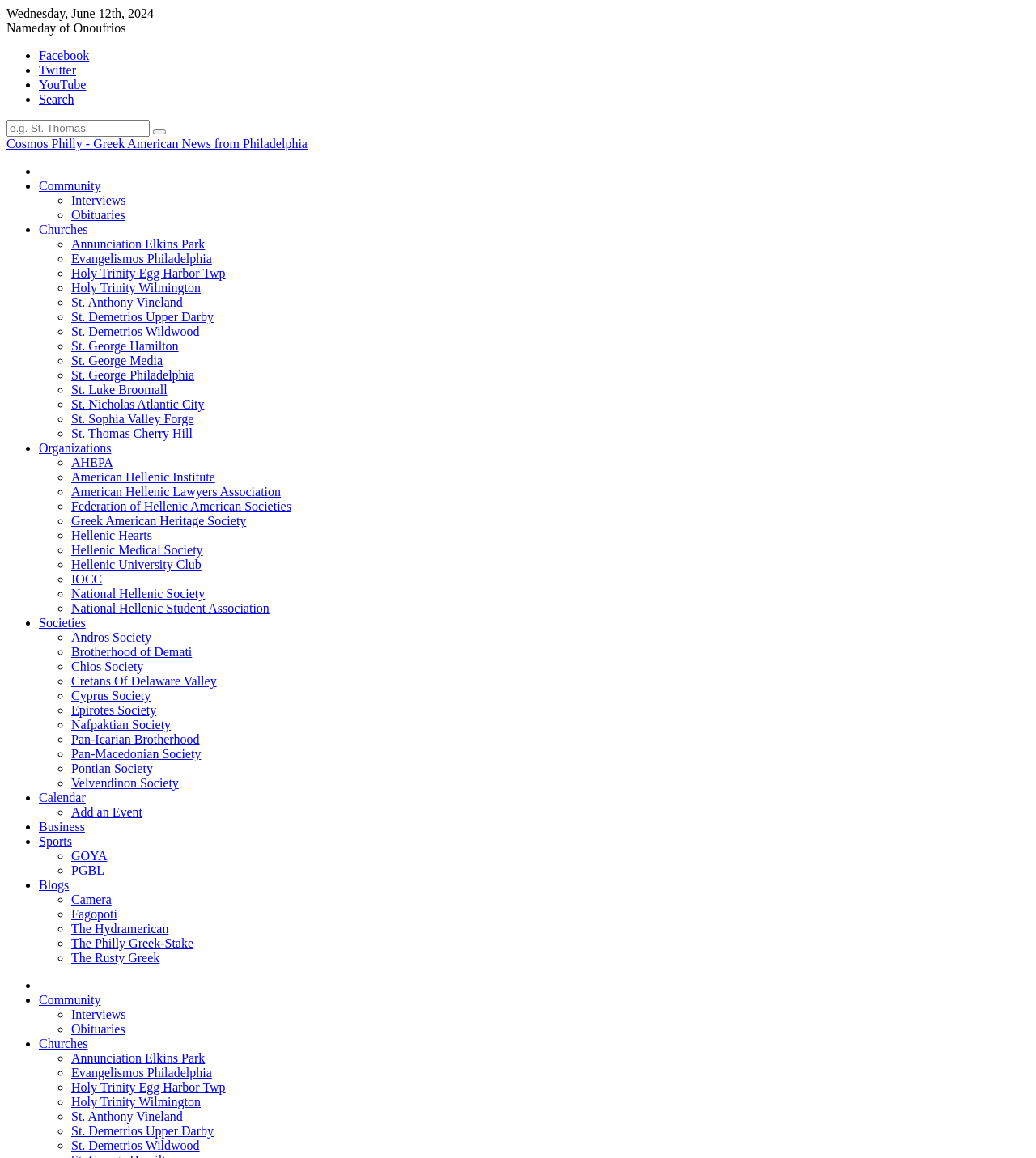Please give a short response to the question using one word or a phrase:
What is the purpose of the search box on the webpage?

To search for specific content